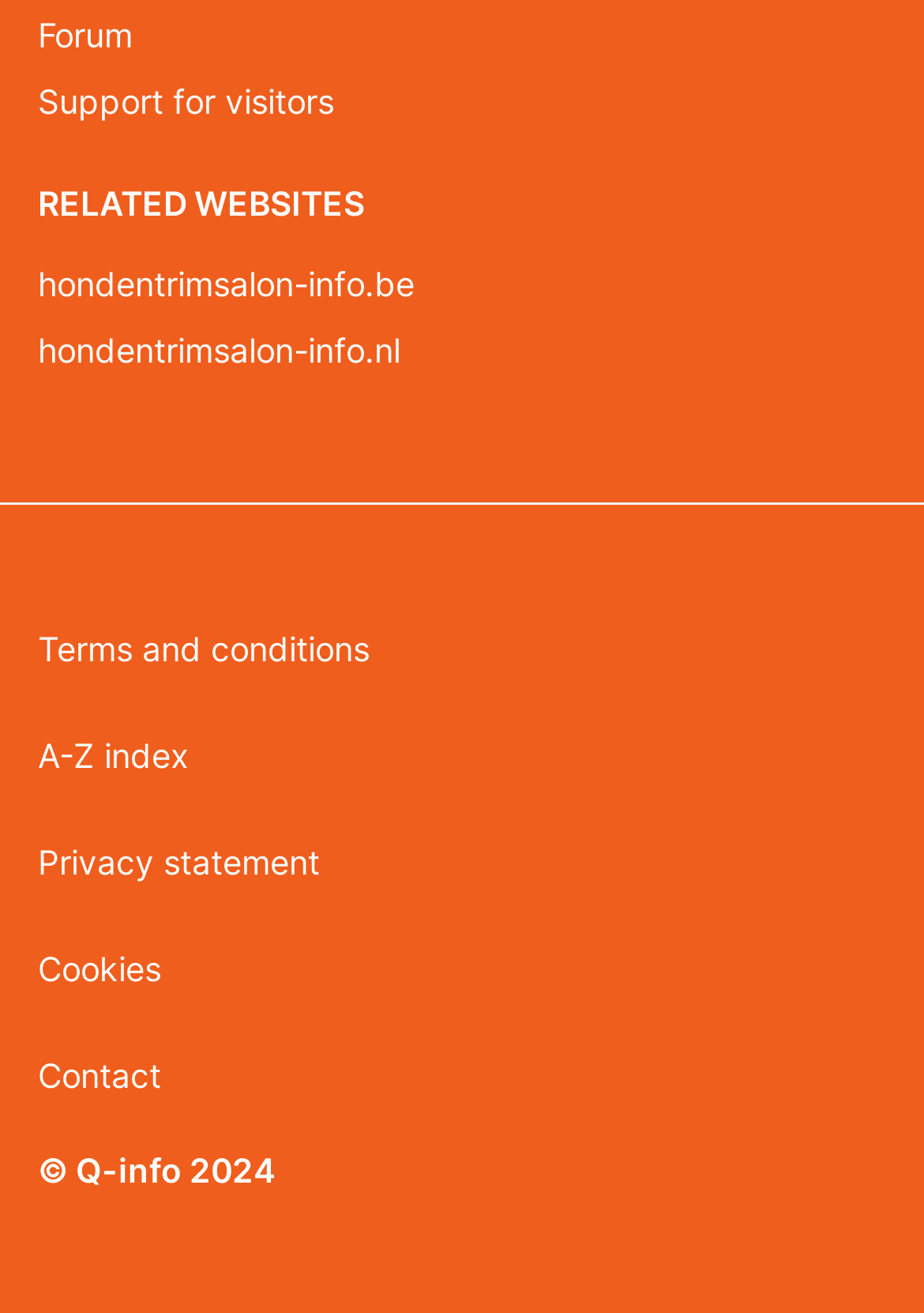What is the copyright year of the website?
Please provide a detailed and thorough answer to the question.

The copyright year of the website is 2024, as indicated by the '© Q-info 2024' link at the bottom of the page.